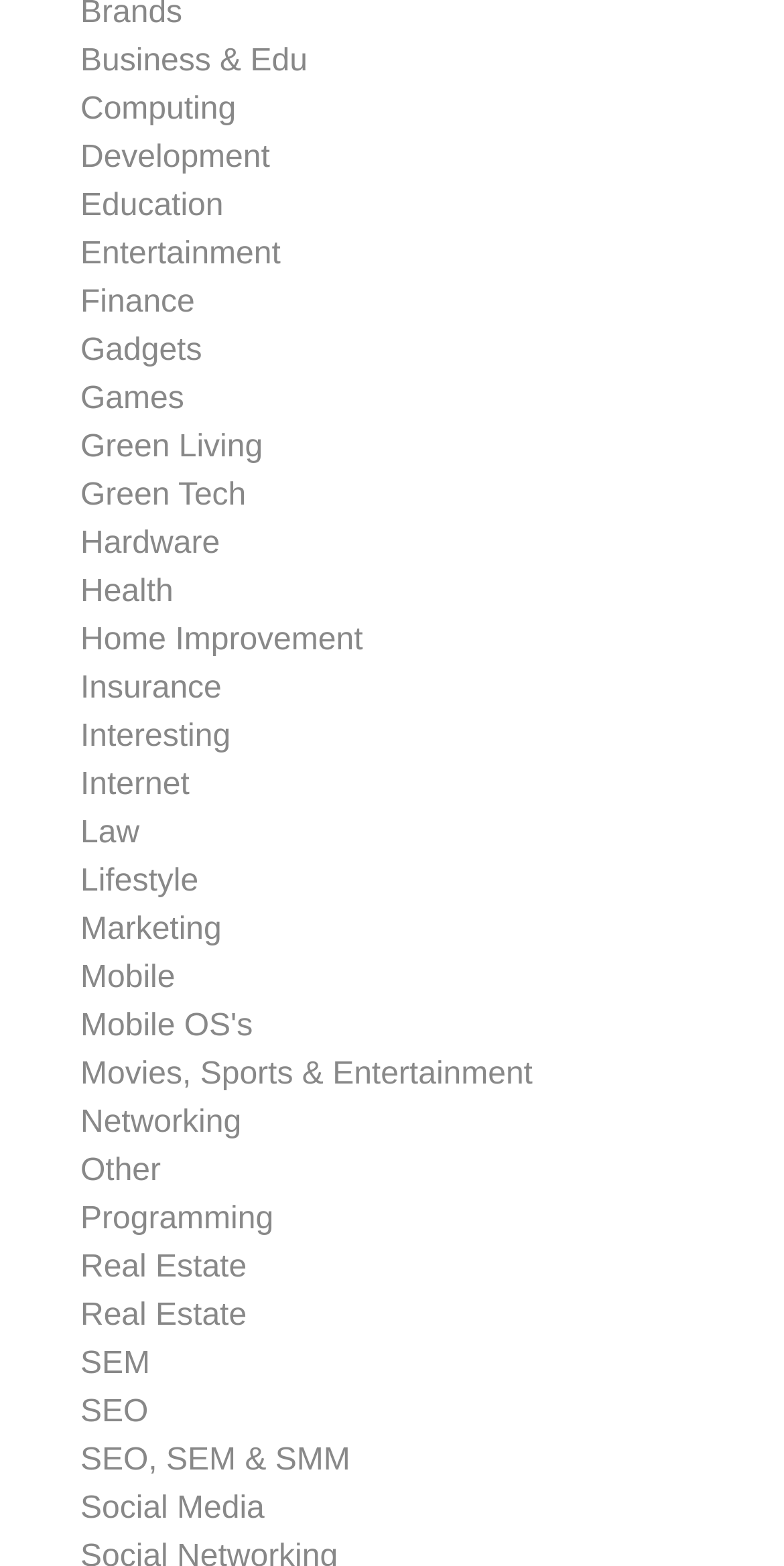Locate the bounding box coordinates of the element I should click to achieve the following instruction: "Explore Green Living".

[0.103, 0.274, 0.335, 0.296]